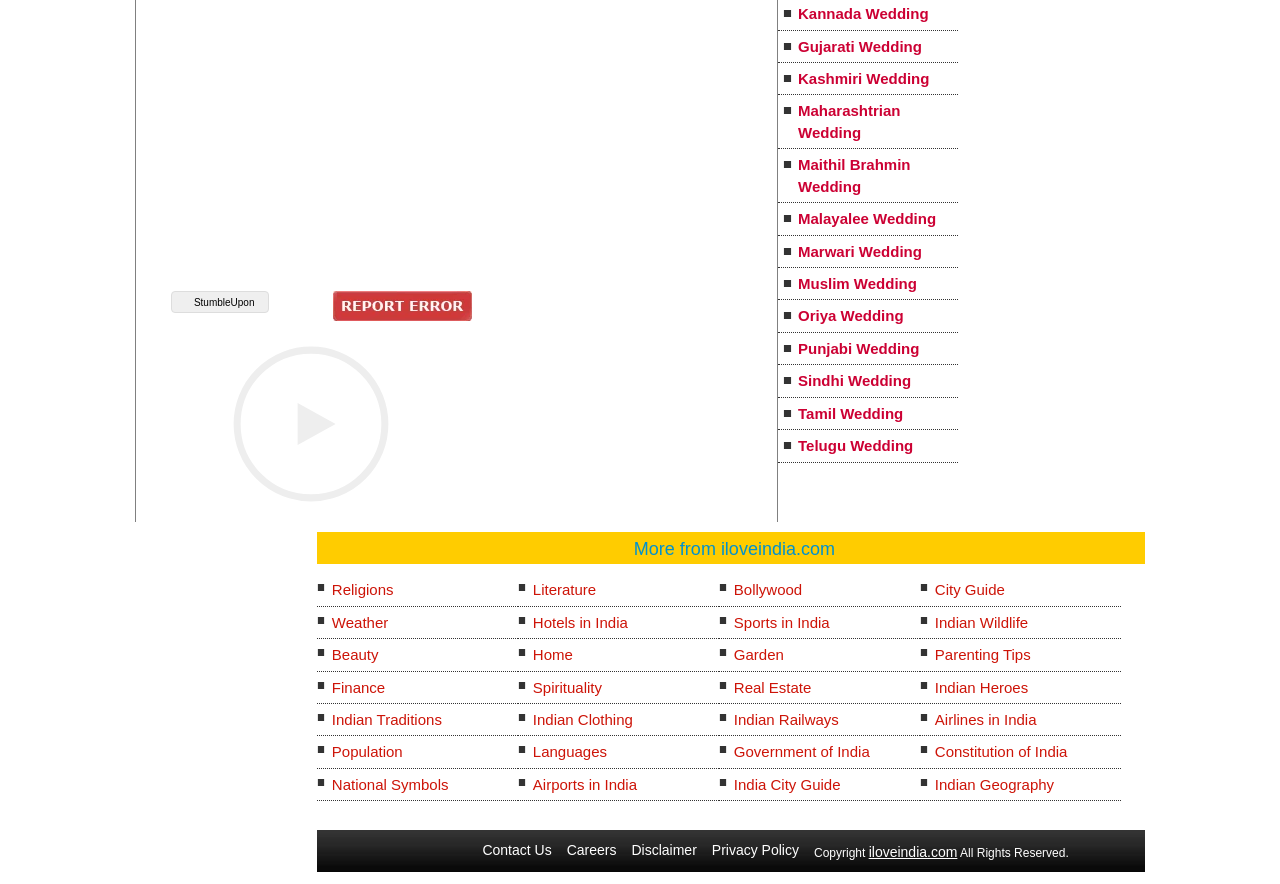What is the name of the website?
Offer a detailed and full explanation in response to the question.

The name of the website can be found at the top left corner of the webpage, where it says 'StumbleUpon' and has a link to 'iloveindia.com' below it.